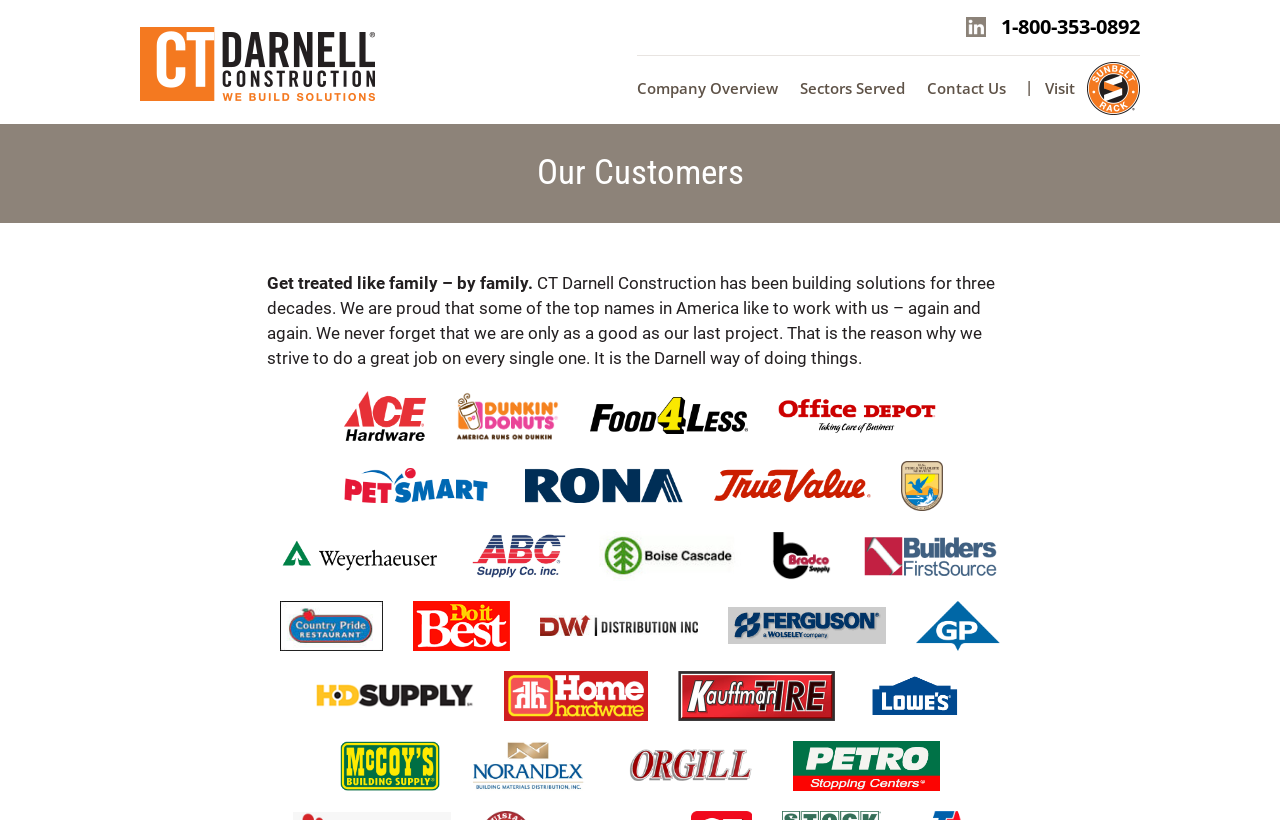Use a single word or phrase to answer the question:
What is the phone number at the top right?

1-800-353-0892